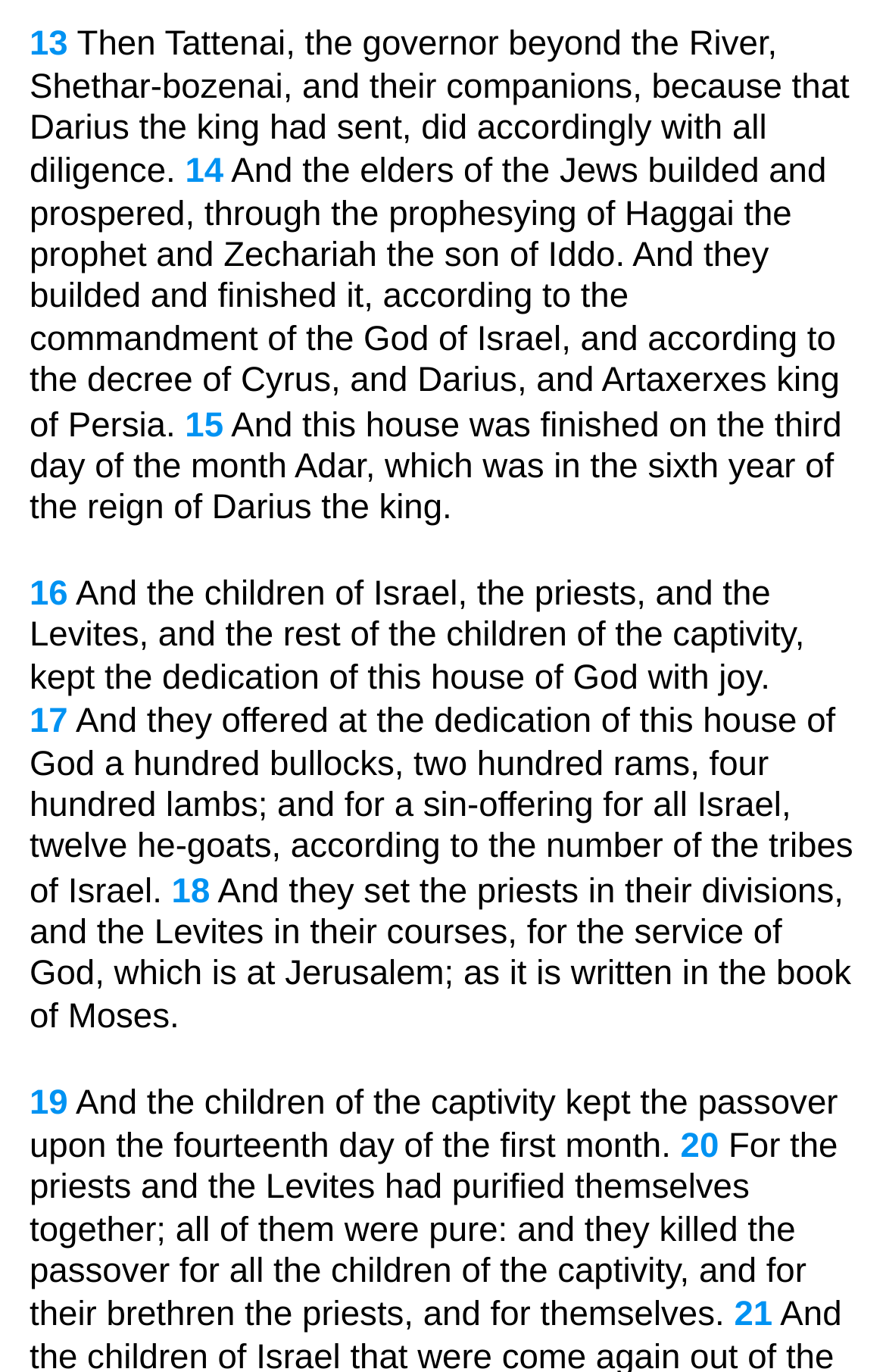Given the content of the image, can you provide a detailed answer to the question?
What is the name of the king mentioned in the first sentence?

The first sentence mentions 'that Darius the king had sent', so the answer is Darius.